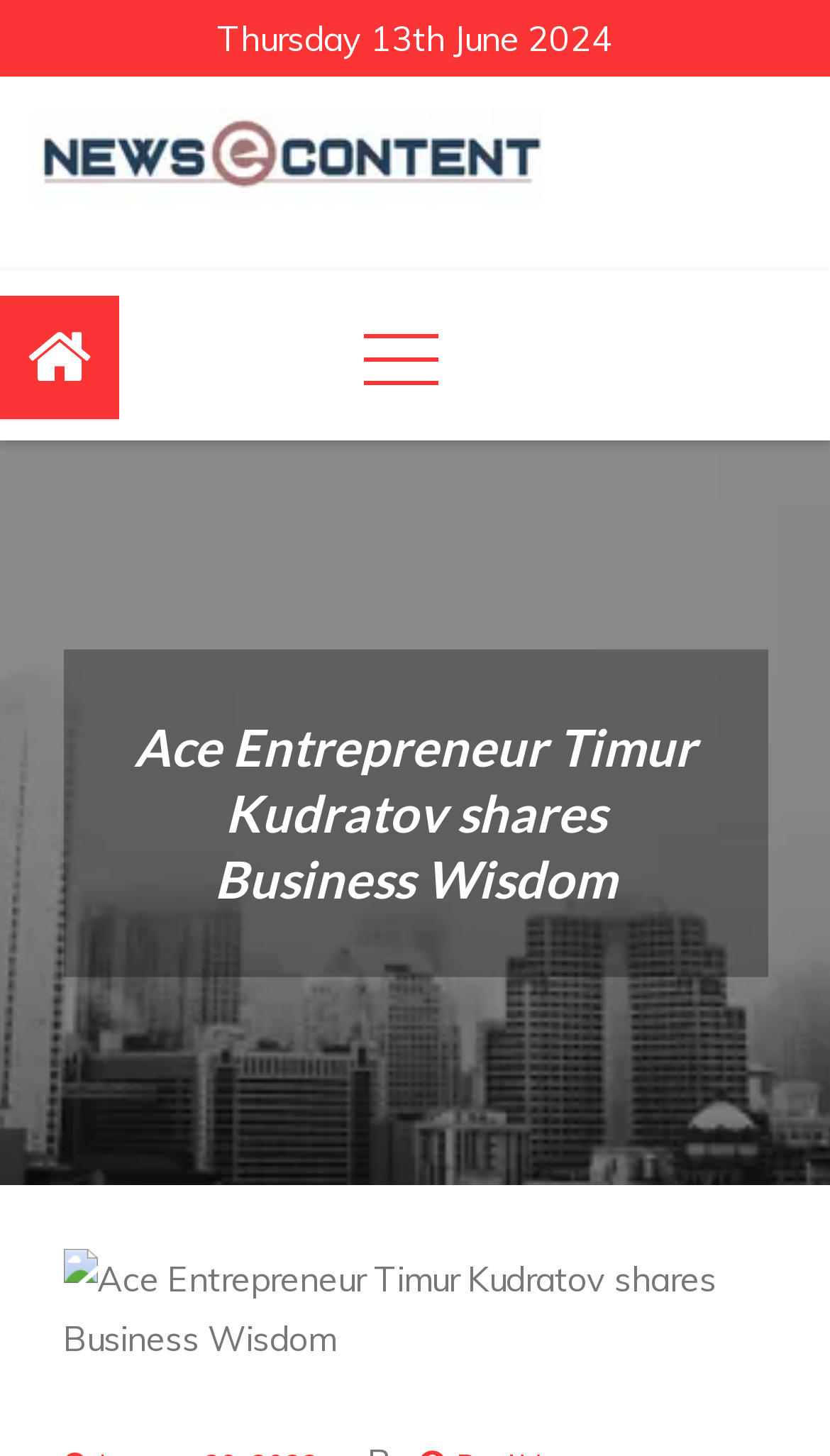What is the main topic of the webpage?
Answer the question with detailed information derived from the image.

The main topic of the webpage is business wisdom, as indicated by the heading 'Ace Entrepreneur Timur Kudratov shares Business Wisdom' and the link 'News eContent' which suggests that the webpage is about sharing business wisdom and news.